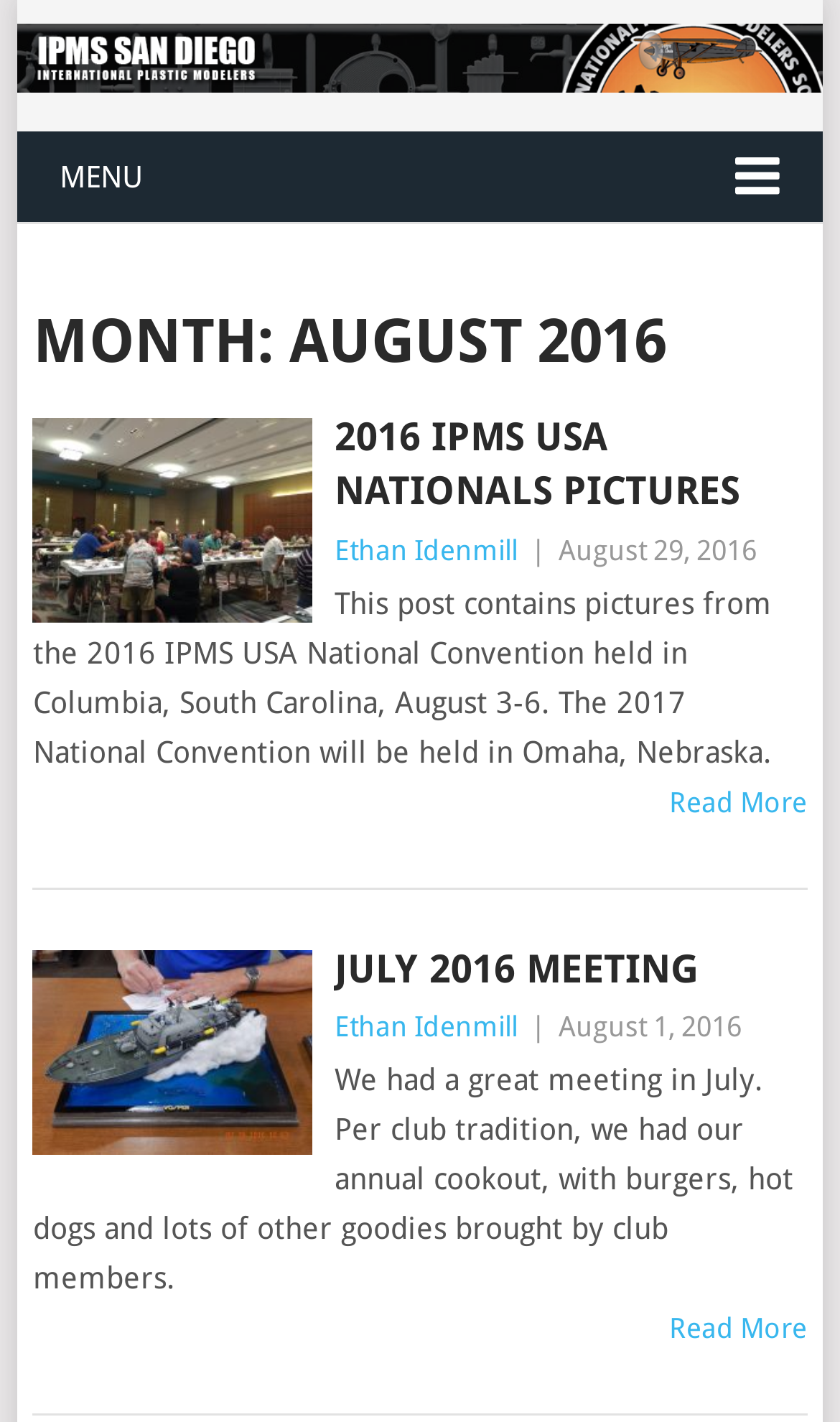Provide a brief response using a word or short phrase to this question:
How many articles are on this webpage?

2